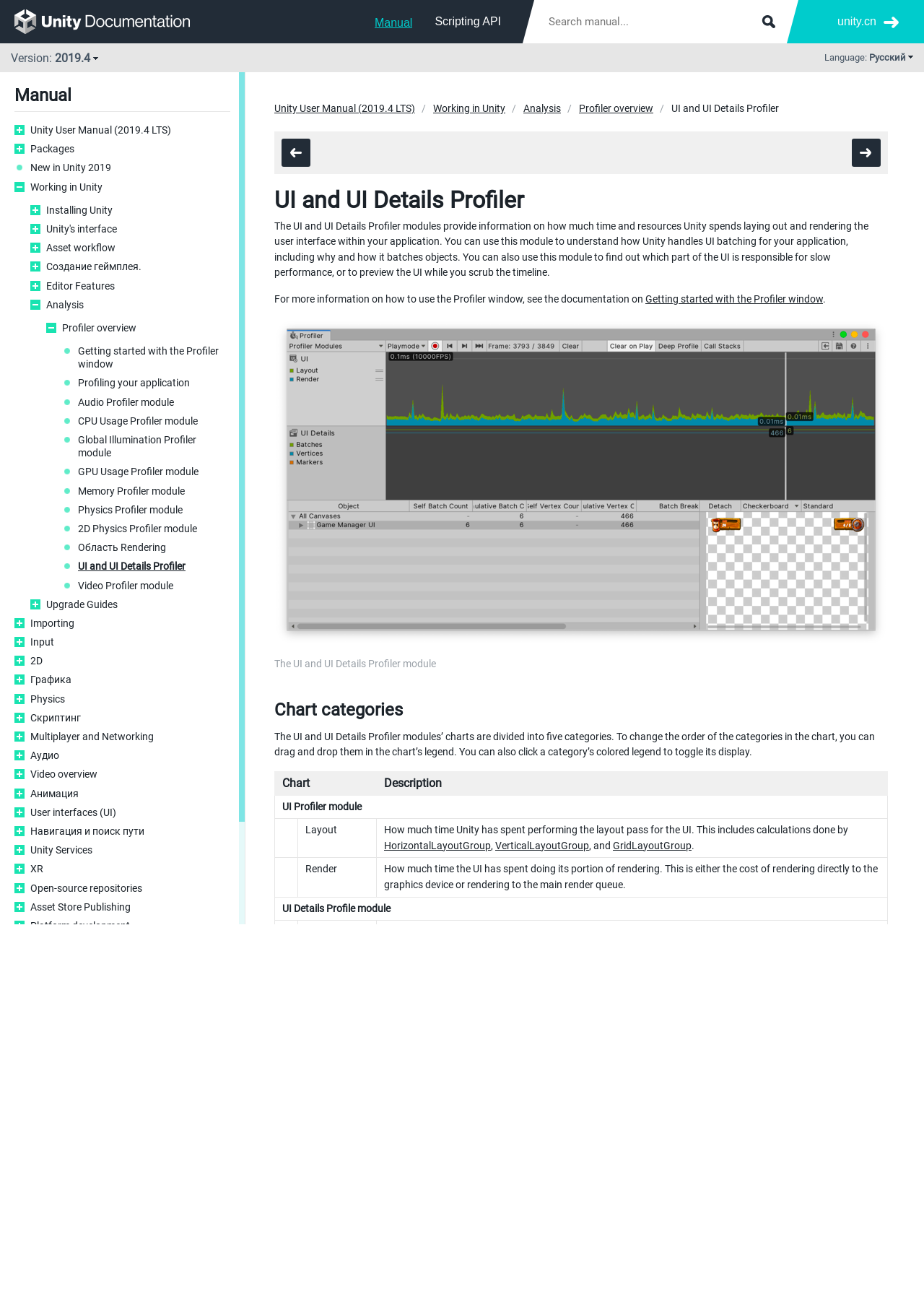Respond to the following question using a concise word or phrase: 
What is the topic of the link 'Getting started with the Profiler window'?

Profiler window usage